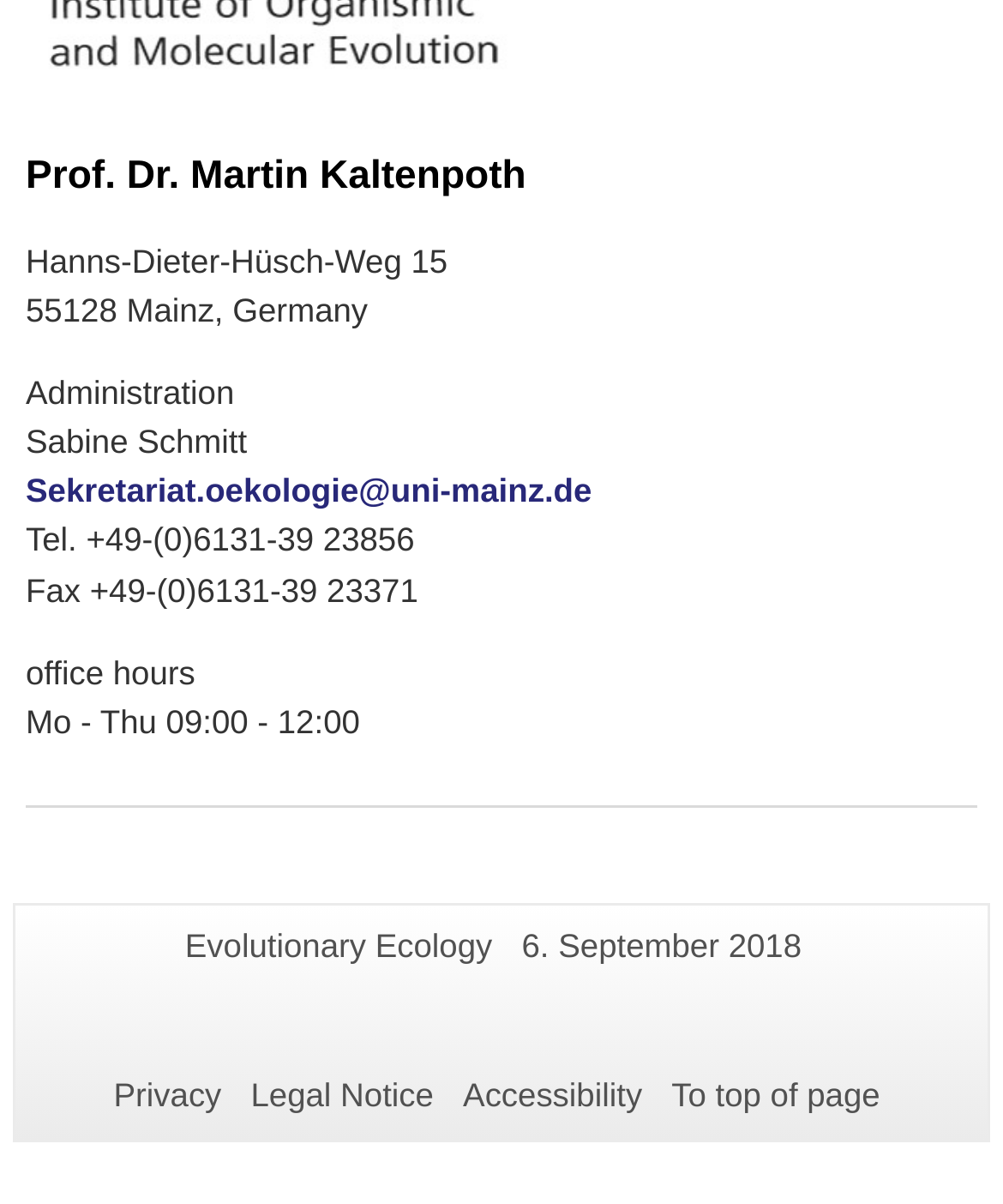Locate the bounding box for the described UI element: "Legal Notice". Ensure the coordinates are four float numbers between 0 and 1, formatted as [left, top, right, bottom].

[0.25, 0.893, 0.432, 0.925]